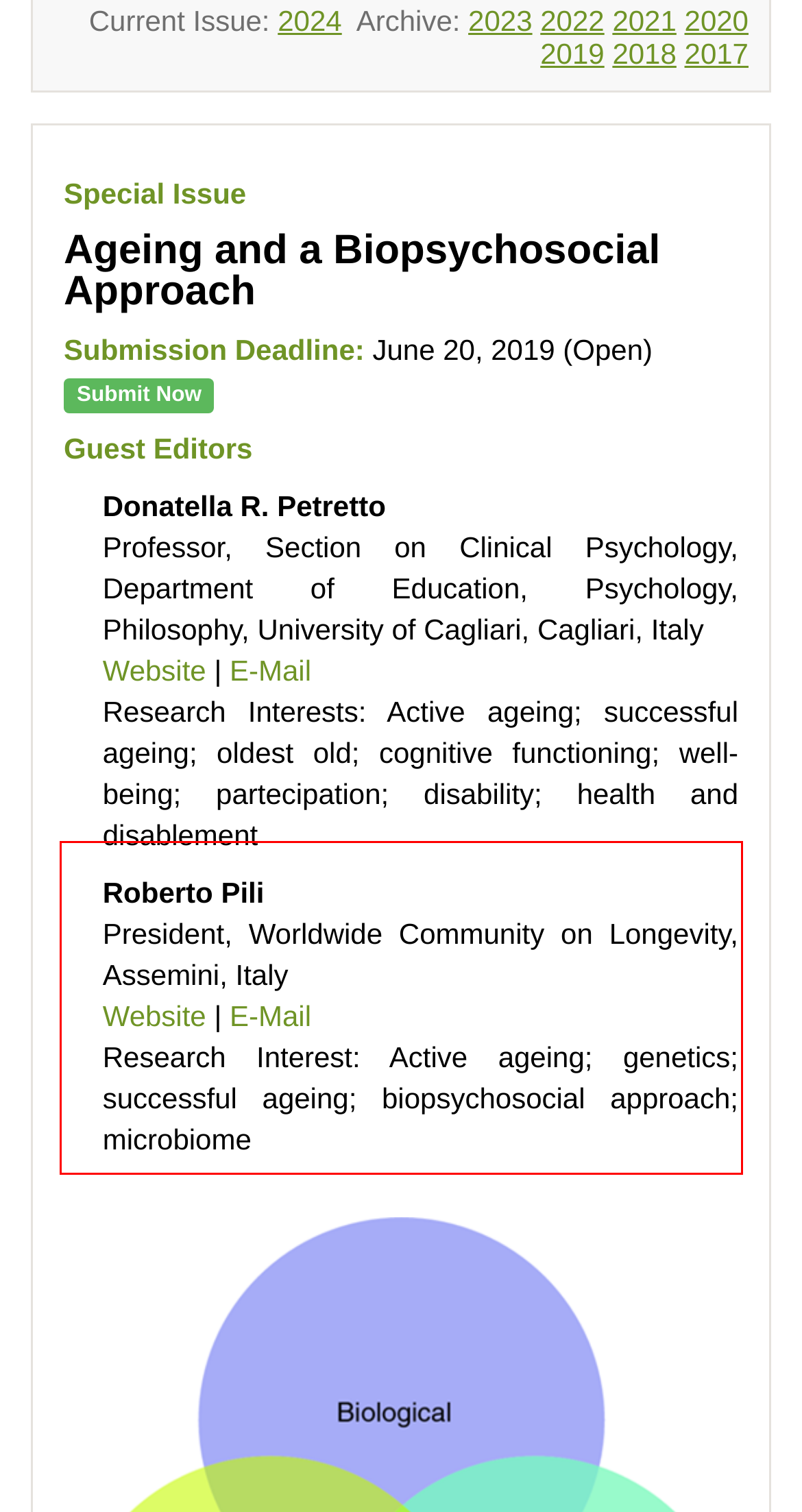Examine the webpage screenshot, find the red bounding box, and extract the text content within this marked area.

Papers must be clear and concise, but detailed data is strongly encouraged. The journal publishes a variety of article types (Original Research, Review, Communication, Opinion, Comment, Conference Report, Technical Note, Book Review, etc.). There is no restriction on the length of the papers and we encourage scientists to publish their results in as much detail as possible.